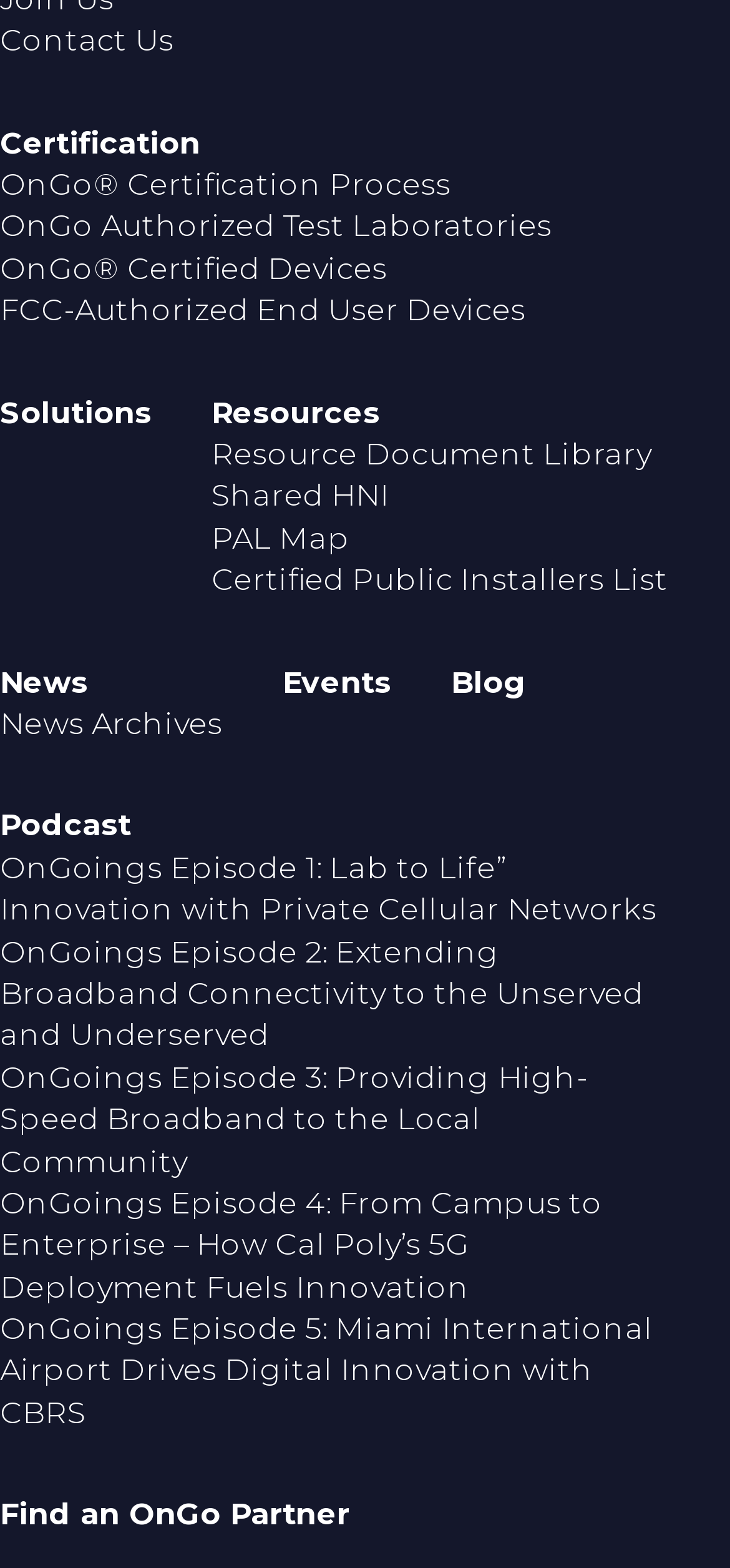Select the bounding box coordinates of the element I need to click to carry out the following instruction: "Find an OnGo Partner".

[0.0, 0.954, 0.479, 0.977]